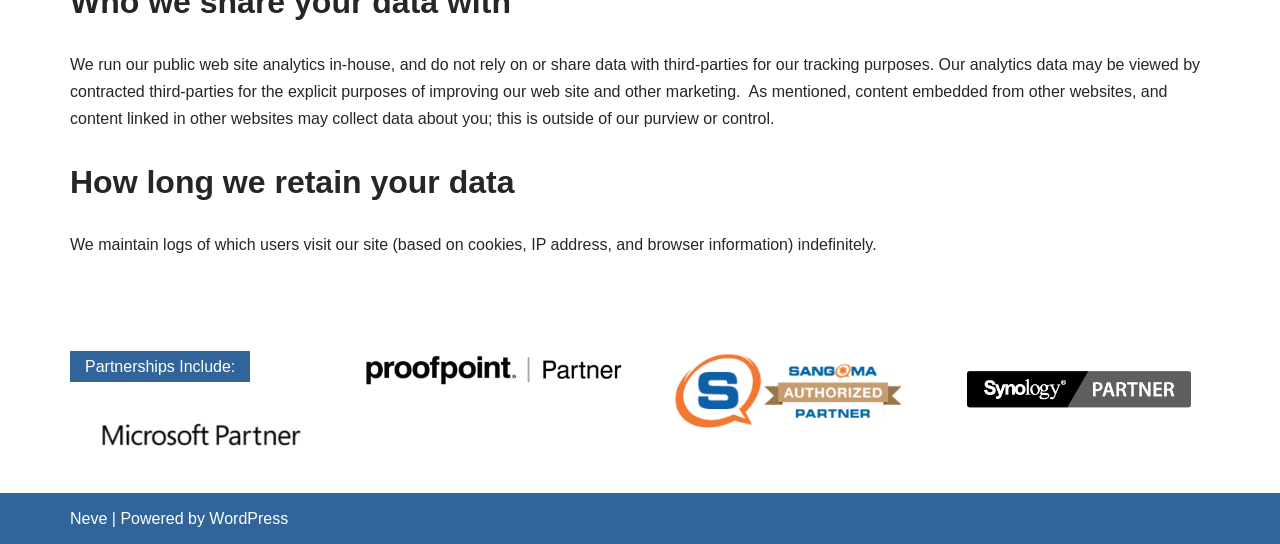Please respond to the question with a concise word or phrase:
What is the name of the partnership mentioned?

Neve